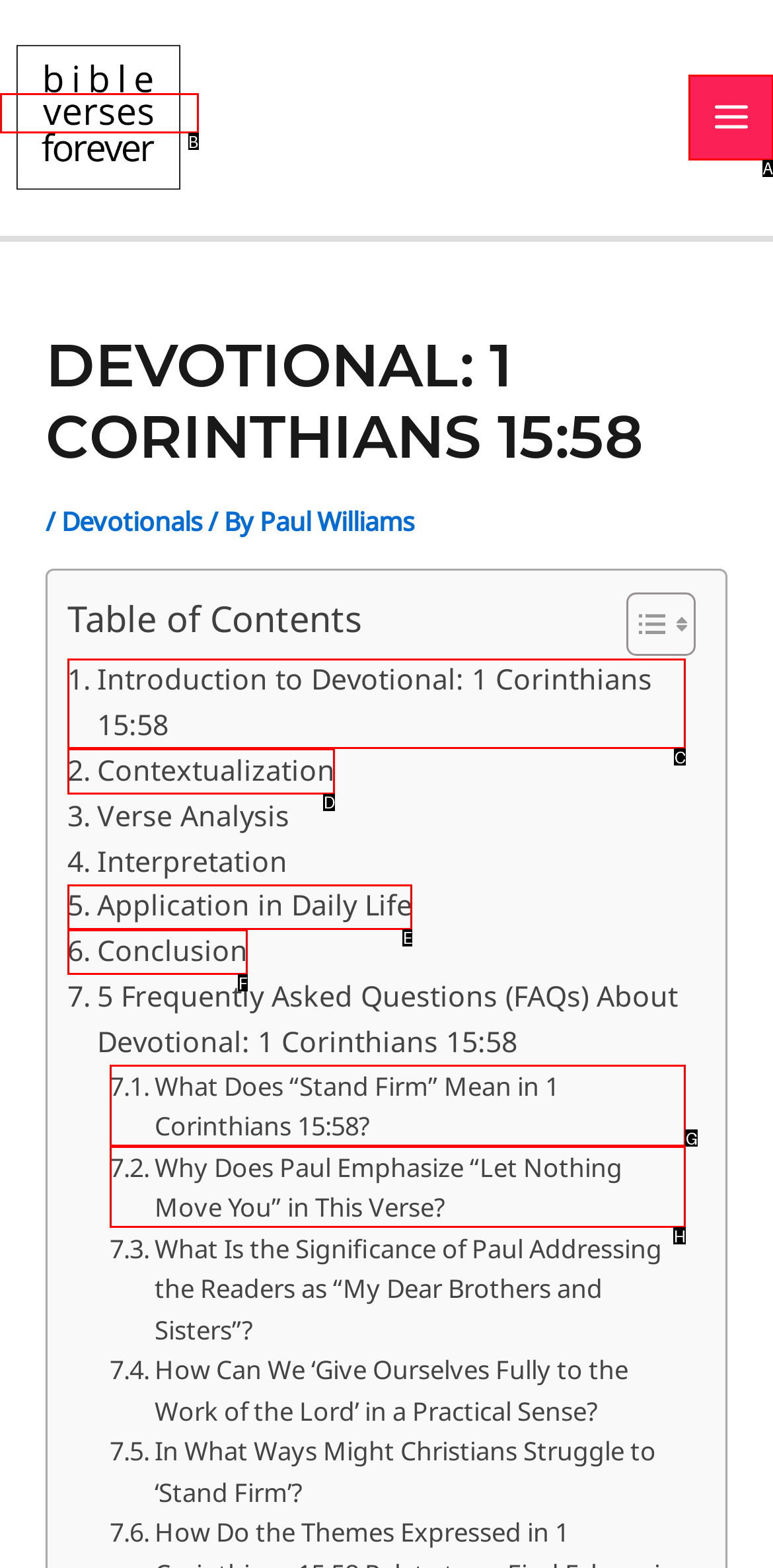From the given options, choose the one to complete the task: Click on the 'MAIN MENU' button
Indicate the letter of the correct option.

A